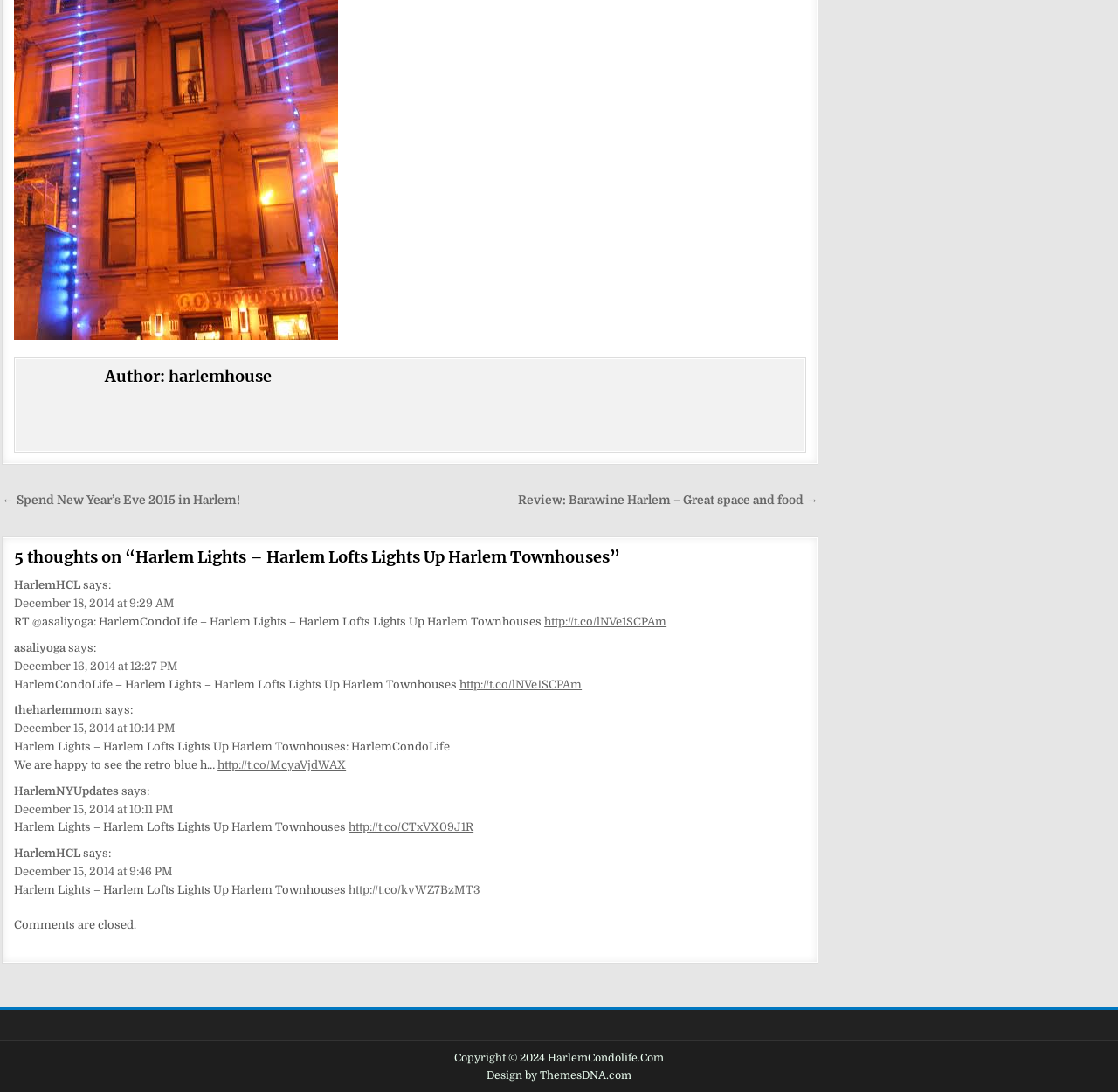What is the copyright information of the webpage?
Utilize the image to construct a detailed and well-explained answer.

The copyright information is mentioned at the bottom of the webpage, and it is 'Copyright © 2024 HarlemCondolife.Com'.